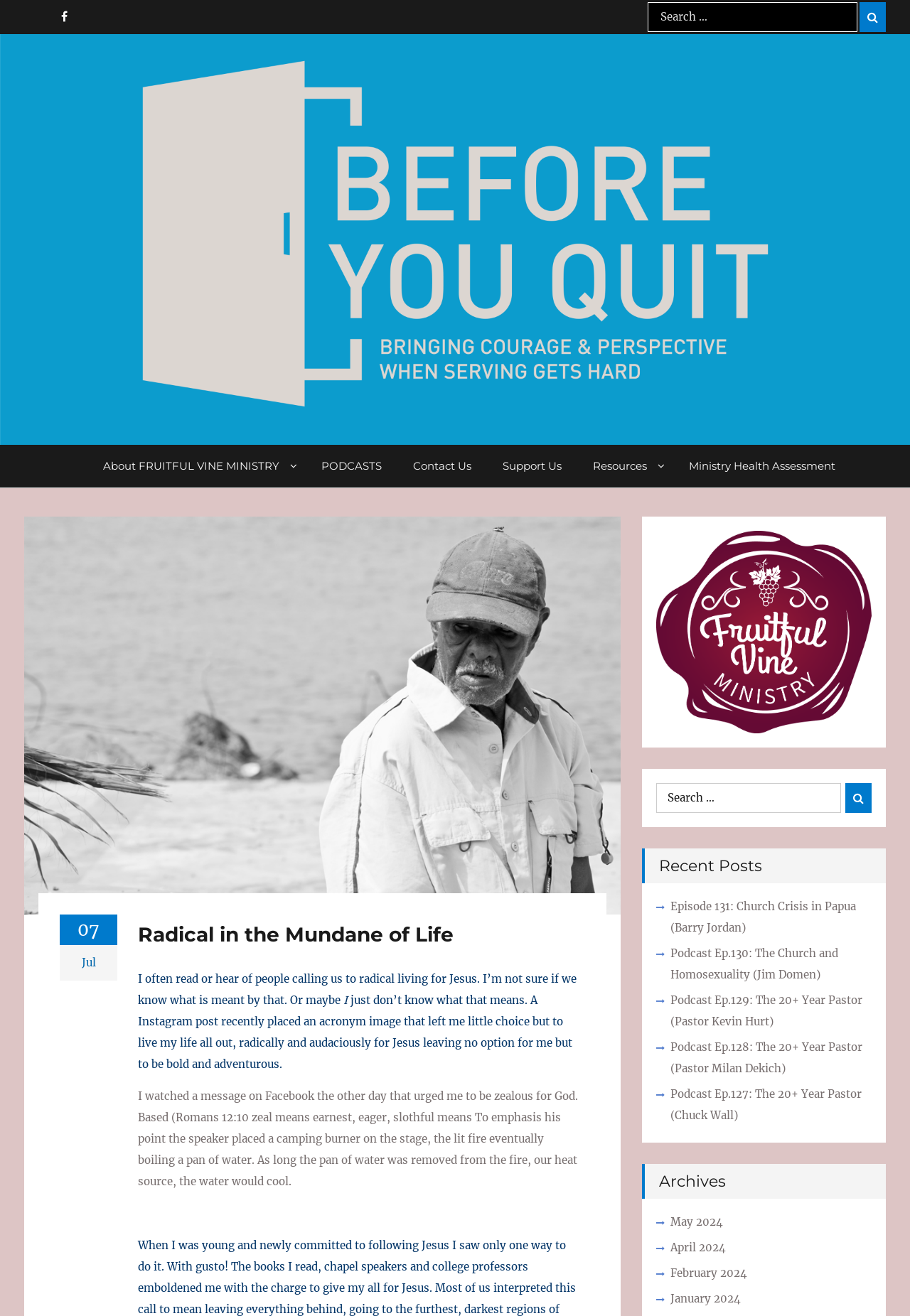Use a single word or phrase to answer the question:
What is the name of the ministry?

Fruitful Vine Ministry